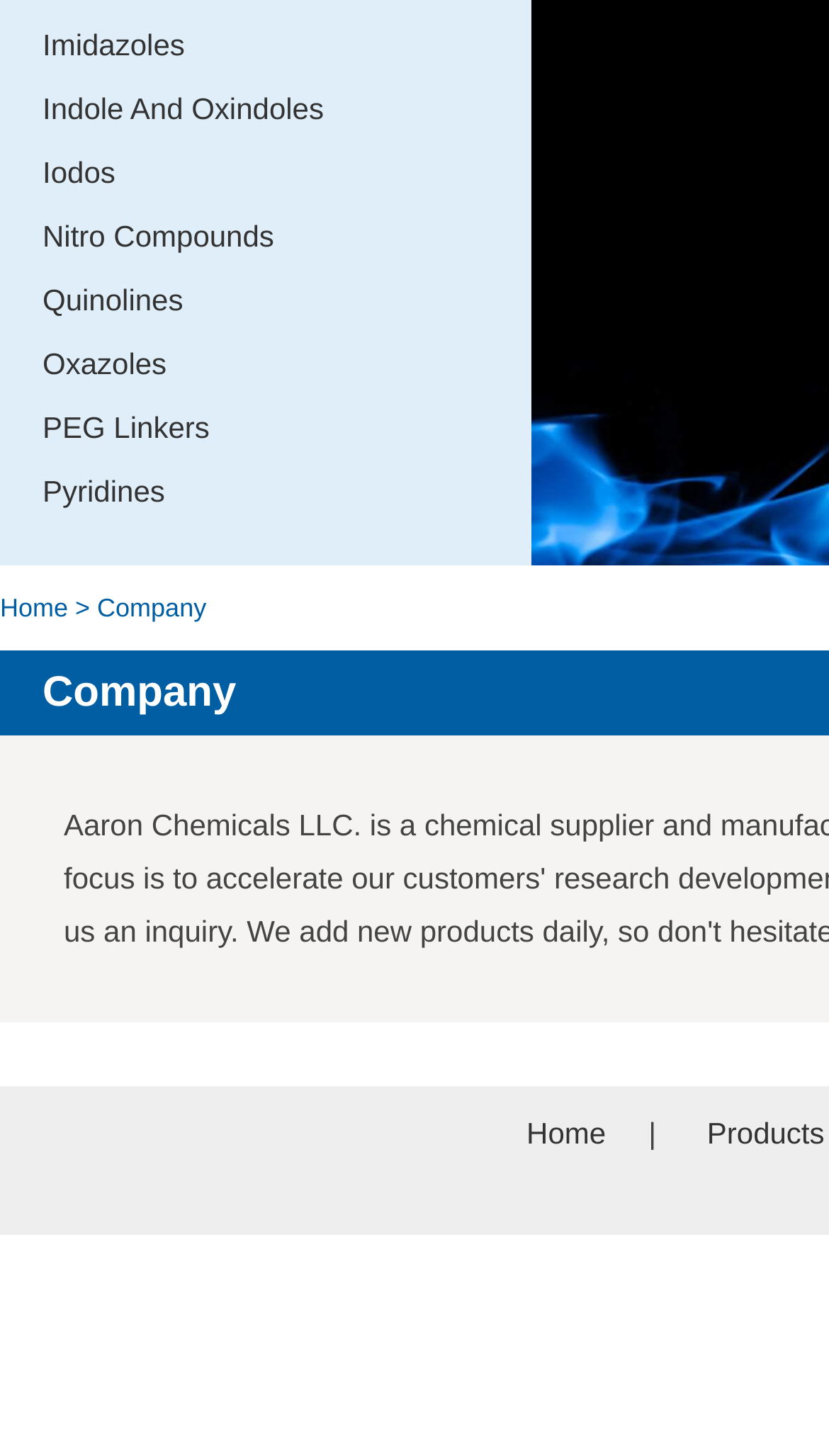Determine the bounding box coordinates (top-left x, top-left y, bottom-right x, bottom-right y) of the UI element described in the following text: PEG Linkers

[0.051, 0.272, 0.59, 0.315]